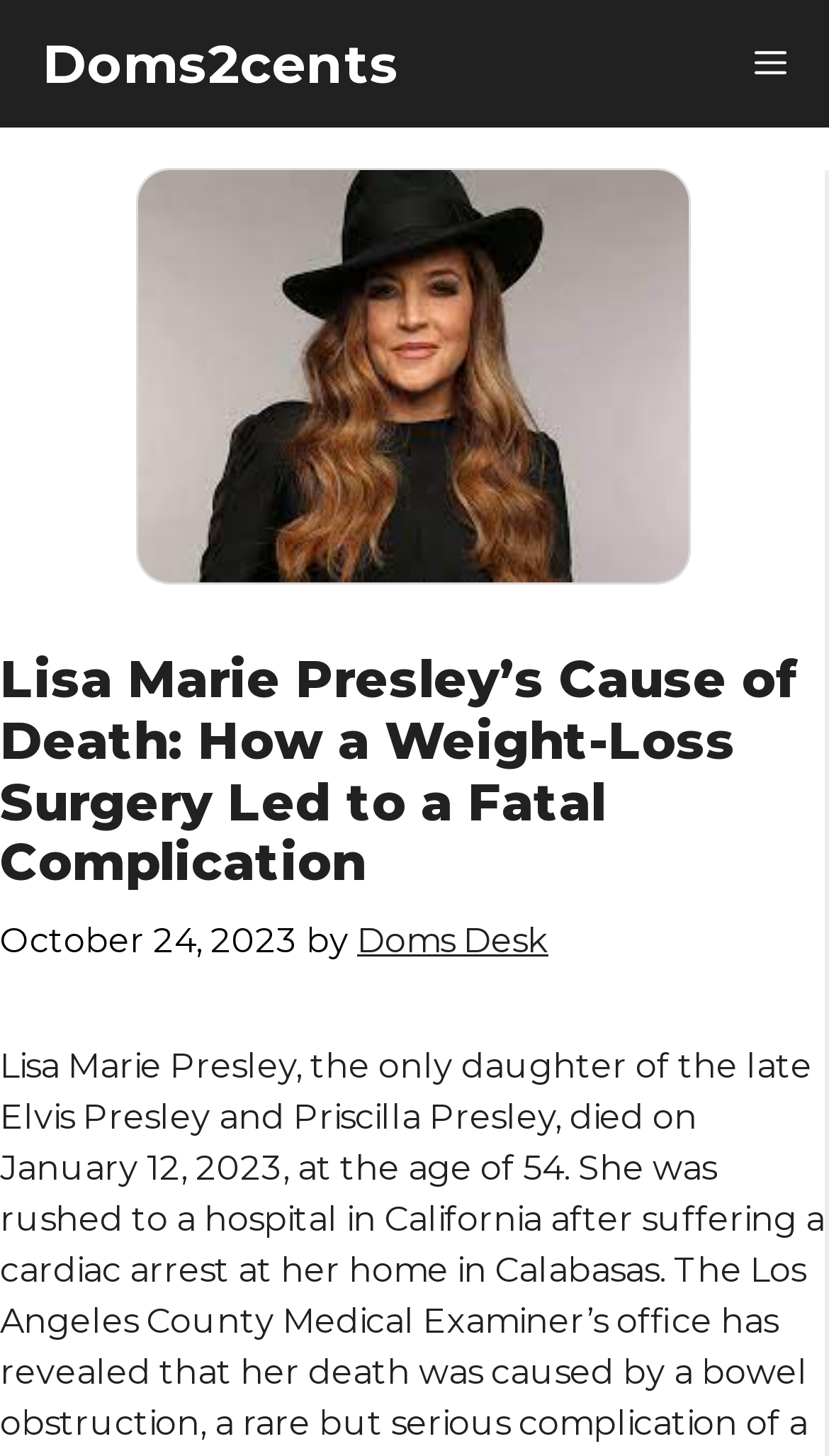Explain the webpage's design and content in an elaborate manner.

The webpage is about Lisa Marie Presley's cause of death, specifically how a weight-loss surgery led to a fatal complication. At the top of the page, there is a navigation bar labeled "Primary" that spans the entire width of the page. Within this navigation bar, there are two elements: a link to "Doms2cents" on the left side and a "Menu" button on the right side.

Below the navigation bar, there is a large image related to Lisa Marie Presley, taking up most of the width of the page. Above the image, there is a header section that contains the title of the article, "Lisa Marie Presley’s Cause of Death: How a Weight-Loss Surgery Led to a Fatal Complication", in a large font size. 

To the right of the title, there is a time stamp indicating that the article was published on October 24, 2023. Next to the time stamp, there is a byline that reads "by Doms Desk". The article content is likely to be below this header section, although the exact content is not specified in the accessibility tree.